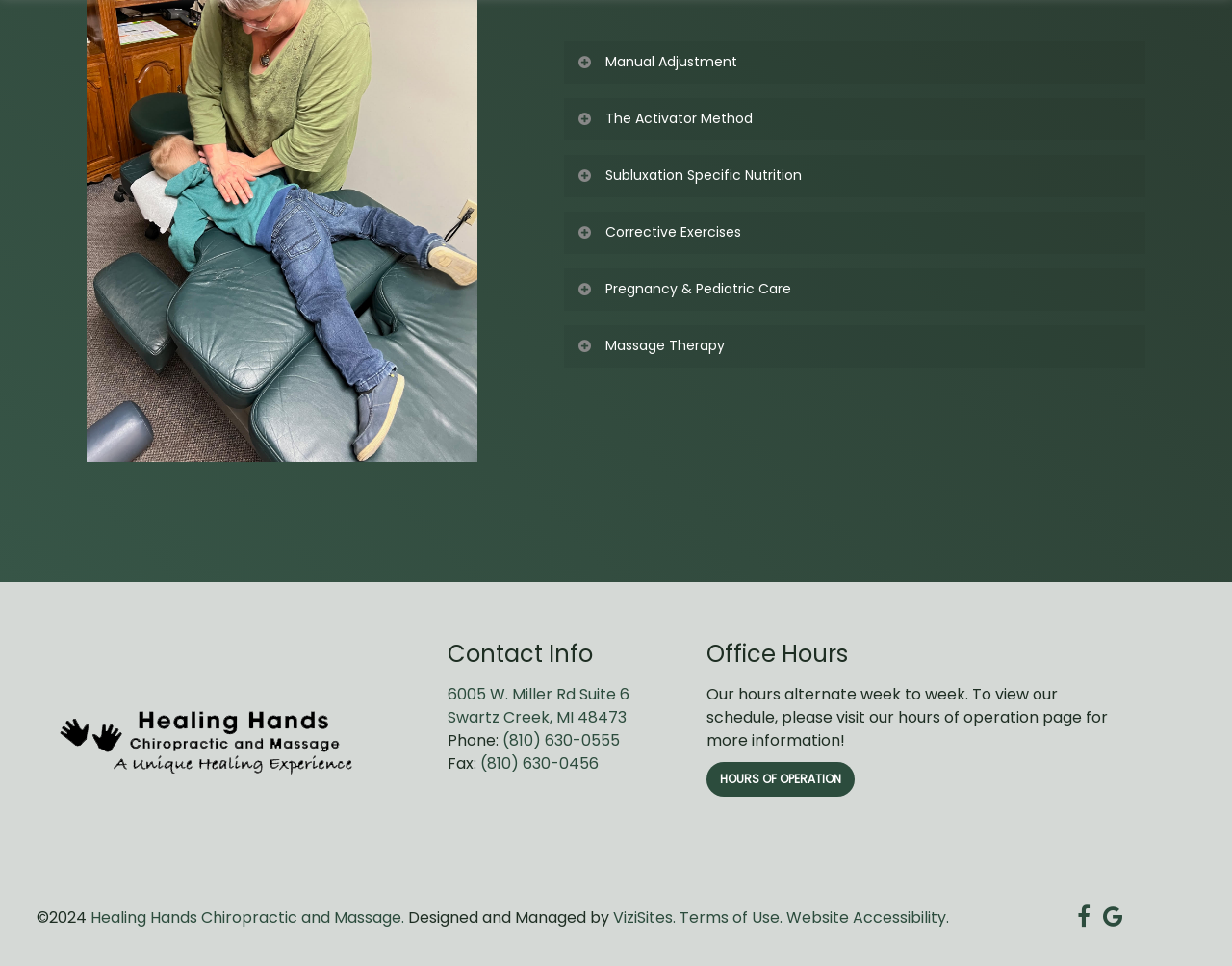Find the bounding box coordinates of the area that needs to be clicked in order to achieve the following instruction: "Visit the Contact Info page". The coordinates should be specified as four float numbers between 0 and 1, i.e., [left, top, right, bottom].

[0.363, 0.663, 0.55, 0.693]